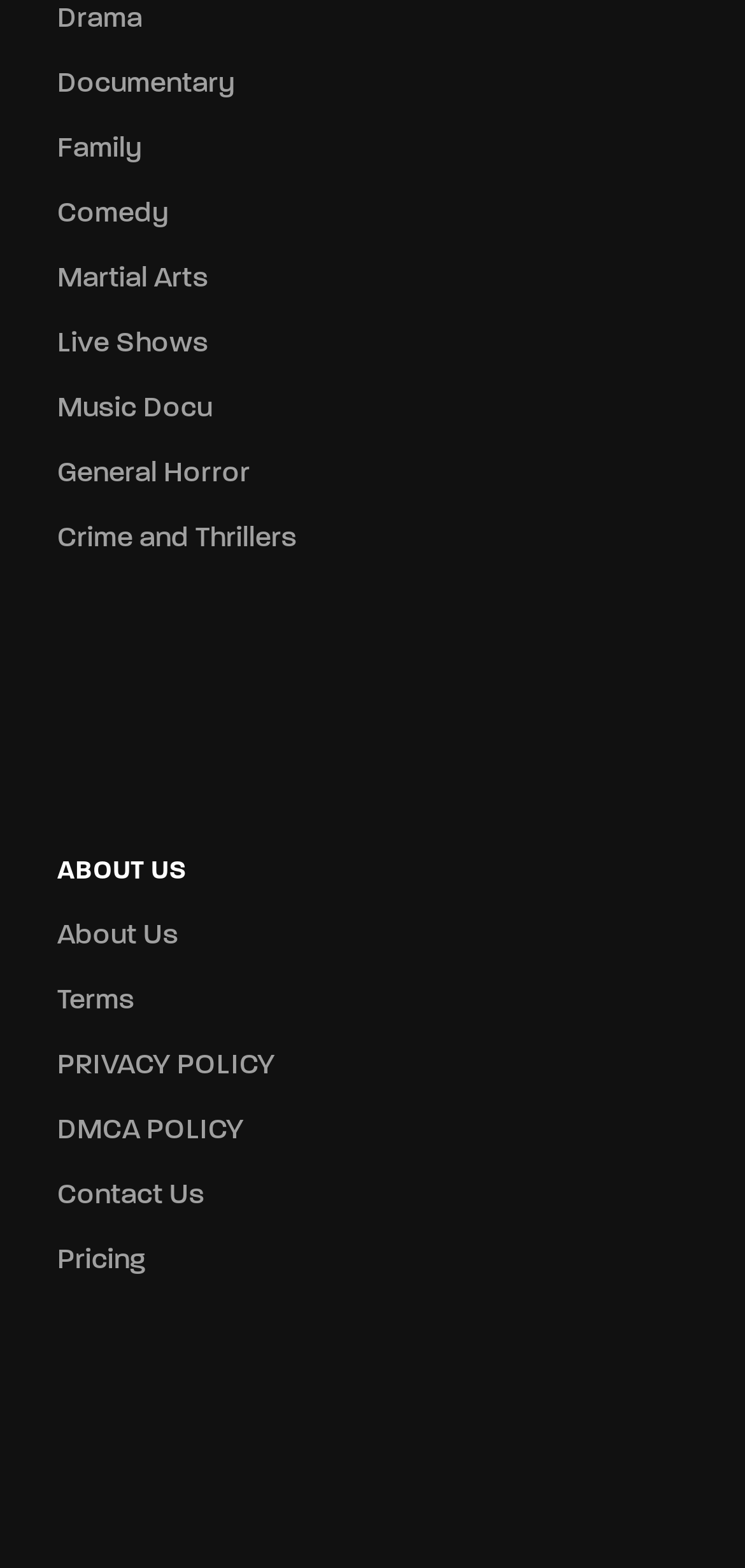Determine the bounding box coordinates of the clickable element to complete this instruction: "Check pricing". Provide the coordinates in the format of four float numbers between 0 and 1, [left, top, right, bottom].

[0.077, 0.789, 0.923, 0.818]